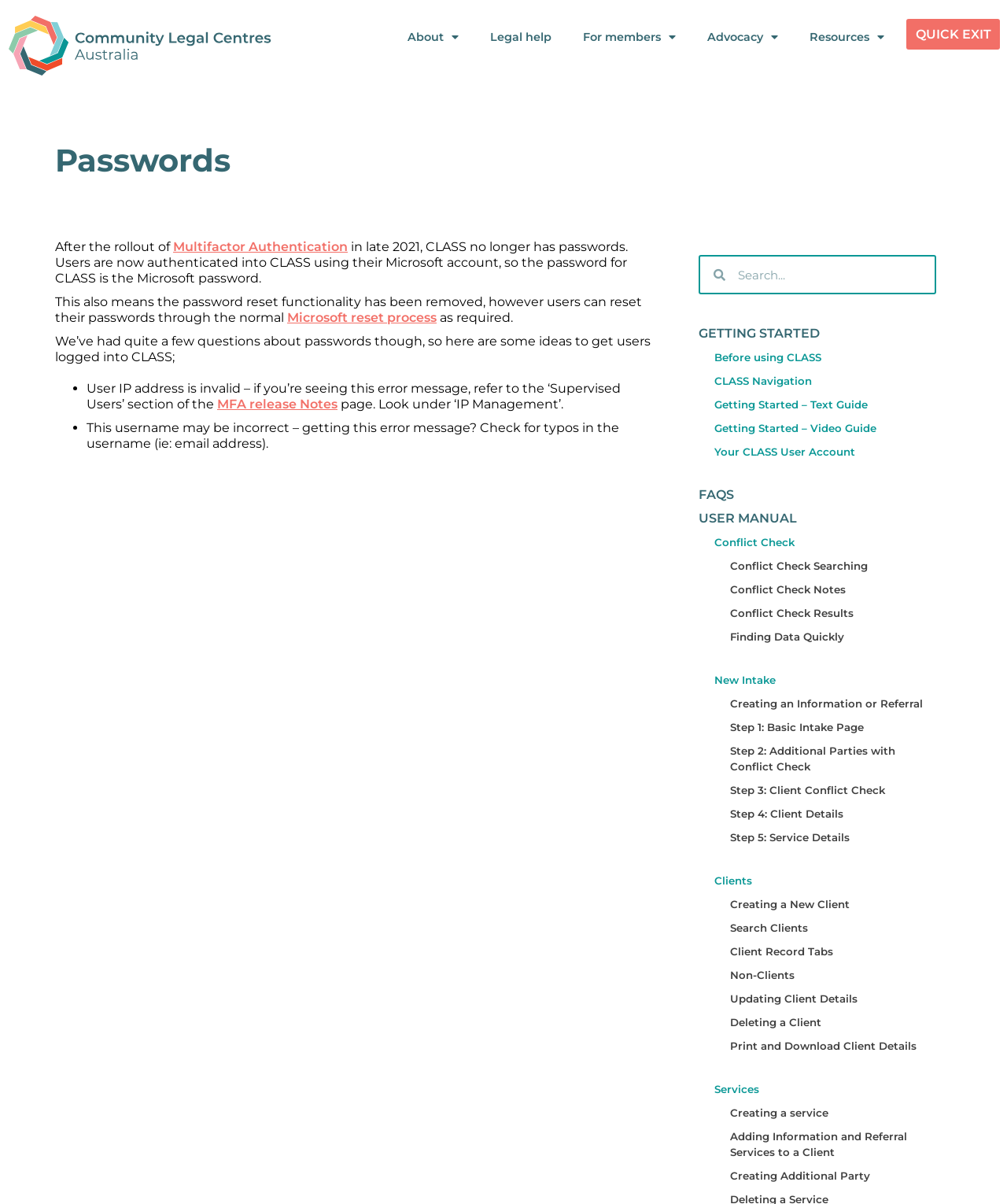Based on the visual content of the image, answer the question thoroughly: What happens to the password reset functionality?

According to the webpage, 'the password reset functionality has been removed', which means users can no longer reset their passwords through CLASS, but instead, they can use the normal Microsoft reset process.